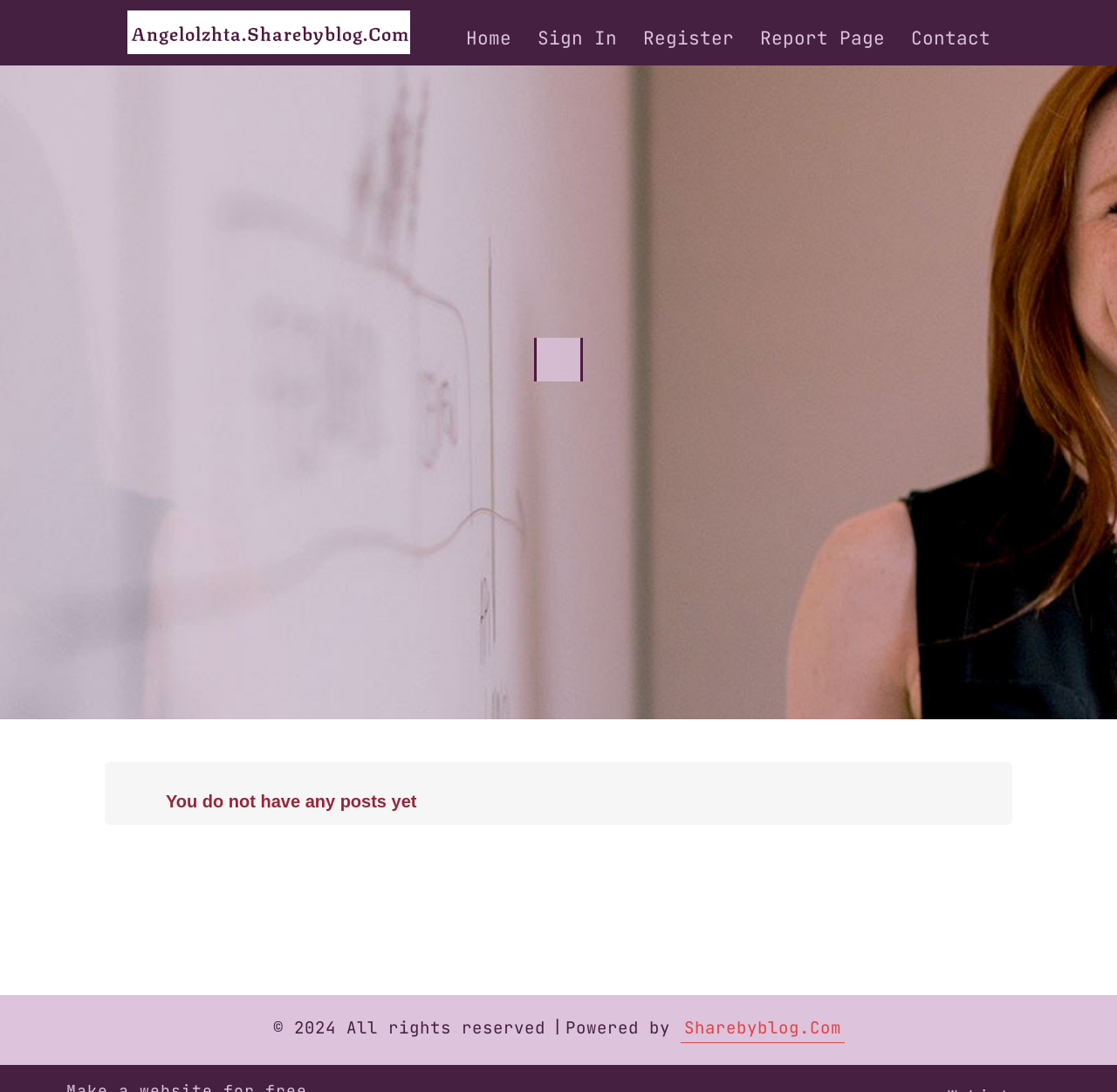Please provide a comprehensive answer to the question below using the information from the image: How many navigation links are at the top of the webpage?

There are five navigation links at the top of the webpage: 'Home', 'Sign In', 'Register', 'Report Page', and 'Contact'. These links are likely used to navigate to different sections of the website.